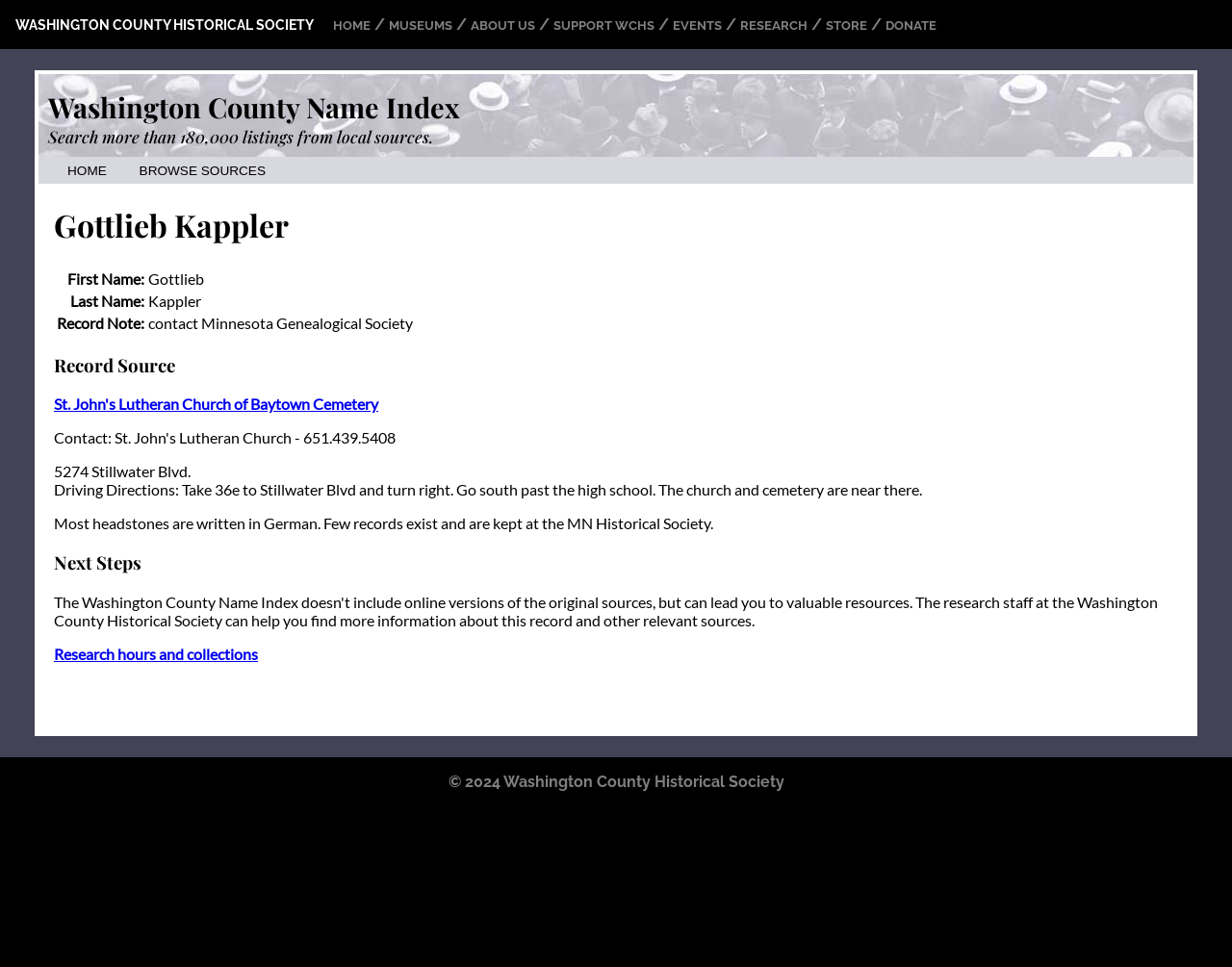What is the recommended action for further research?
Use the information from the image to give a detailed answer to the question.

I found the answer by looking at the link 'Research hours and collections' which is located under the 'Next Steps' heading, indicating that this is the recommended action for further research.